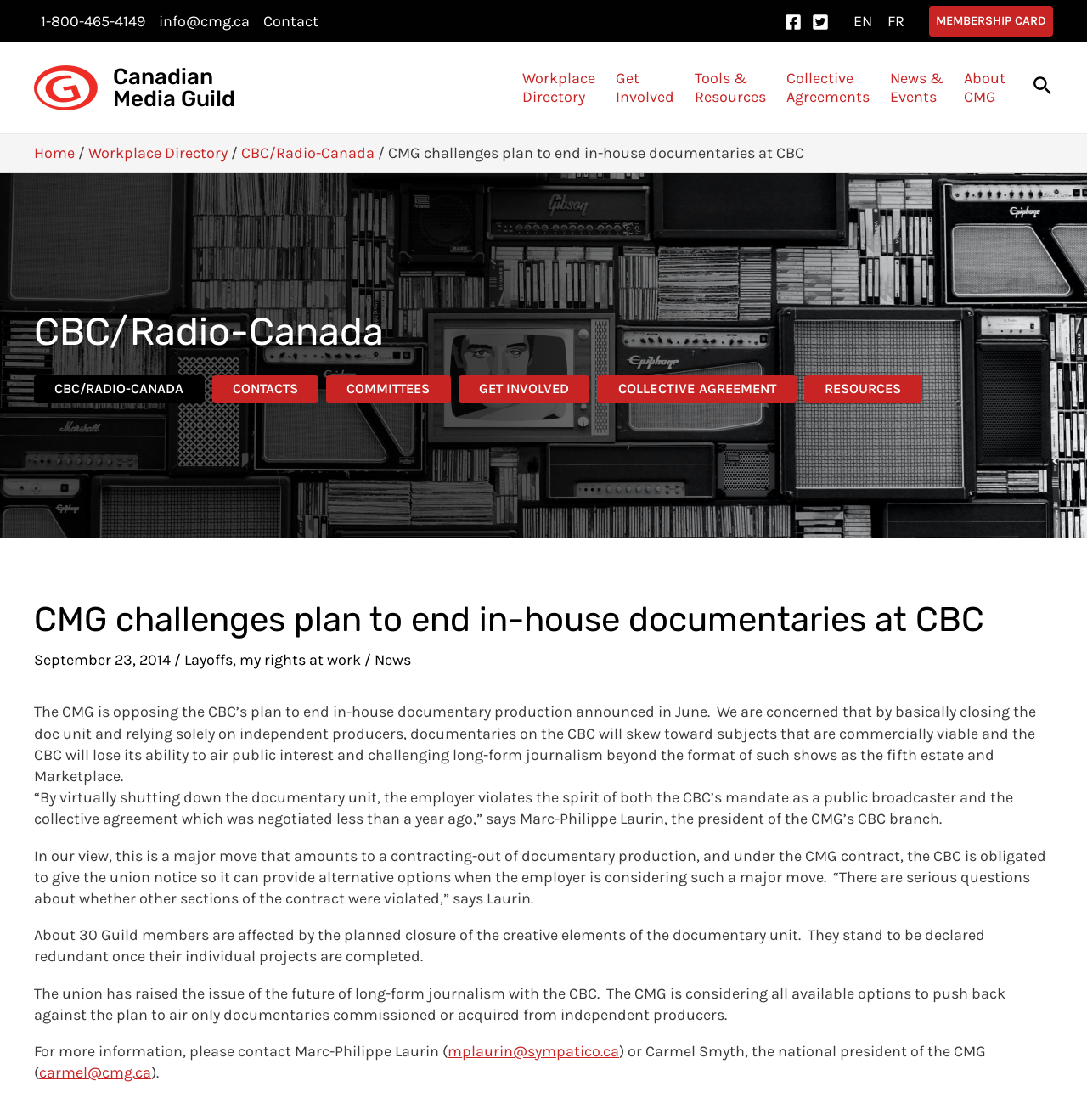Given the description "FR", determine the bounding box of the corresponding UI element.

[0.816, 0.0, 0.832, 0.038]